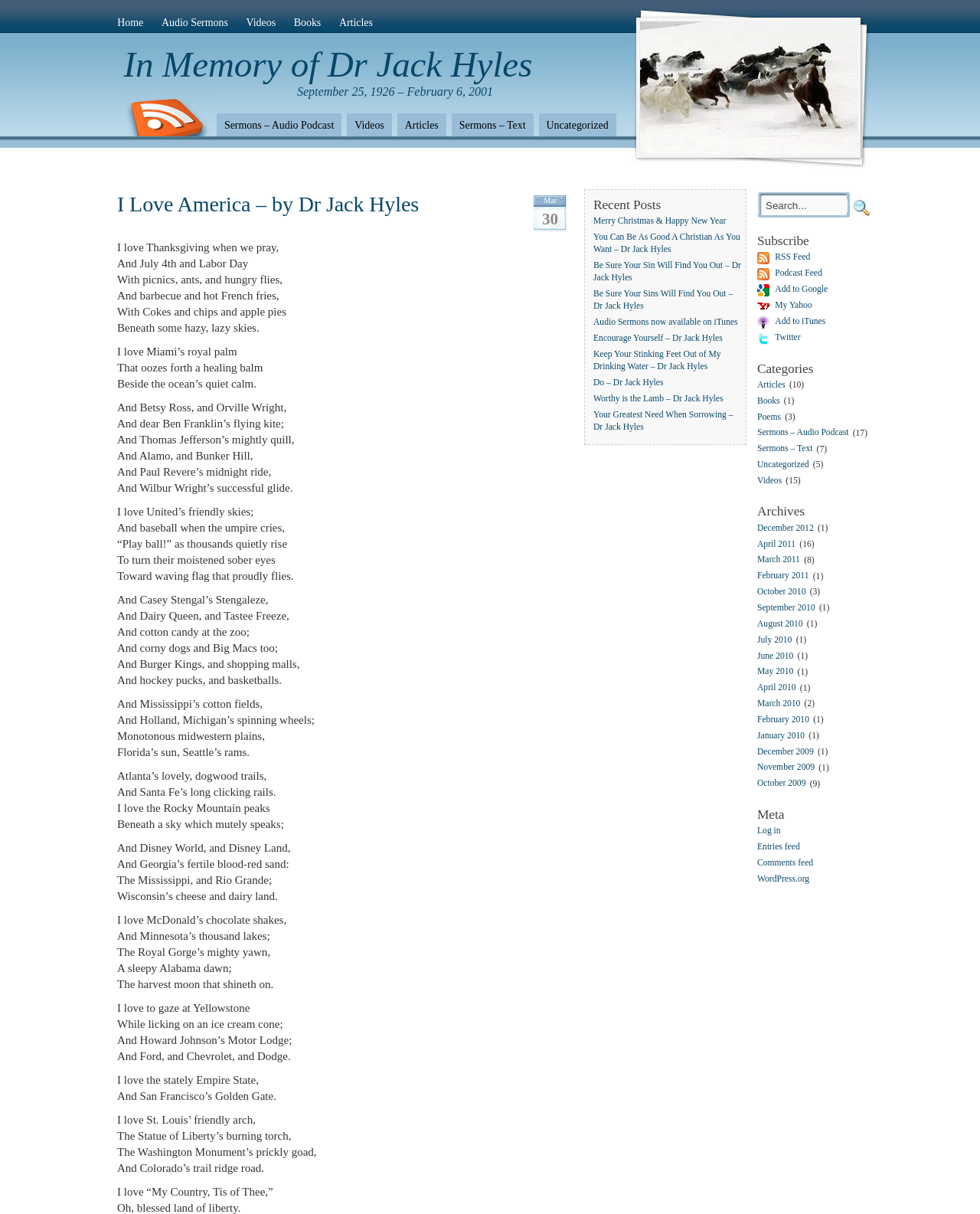Bounding box coordinates are specified in the format (top-left x, top-left y, bottom-right x, bottom-right y). All values are floating point numbers bounded between 0 and 1. Please provide the bounding box coordinate of the region this sentence describes: Uncategorized

[0.55, 0.093, 0.629, 0.113]